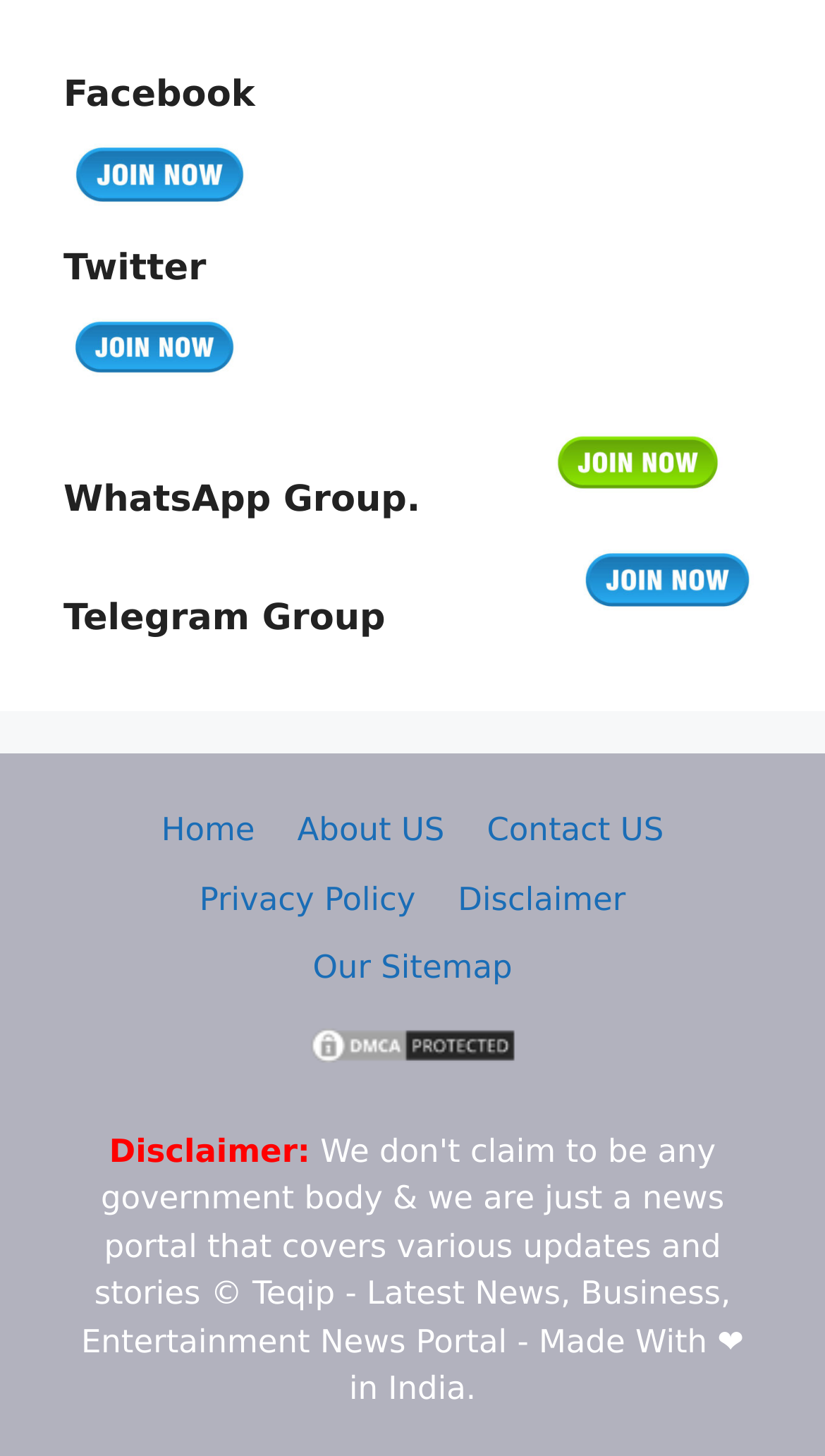Based on the image, give a detailed response to the question: What is the purpose of the link 'DMCA.com Protection Status'?

The link 'DMCA.com Protection Status' is accompanied by an image with the same description, suggesting that it is used to display the protection status of the website. This implies that the link is meant to provide information about the website's protection status.